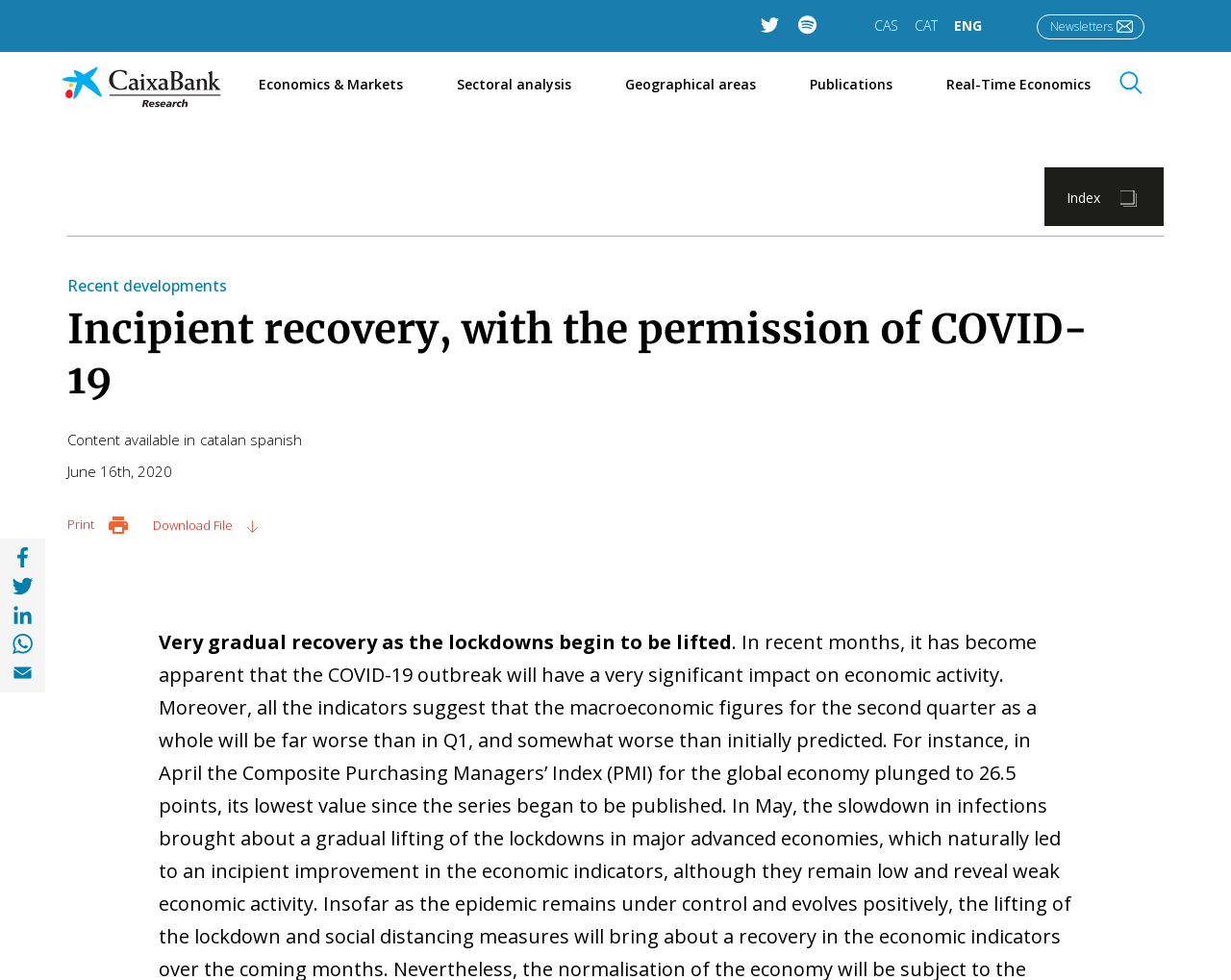Can you find the bounding box coordinates for the element to click on to achieve the instruction: "Select the 'Economics & Markets' option"?

[0.21, 0.076, 0.327, 0.123]